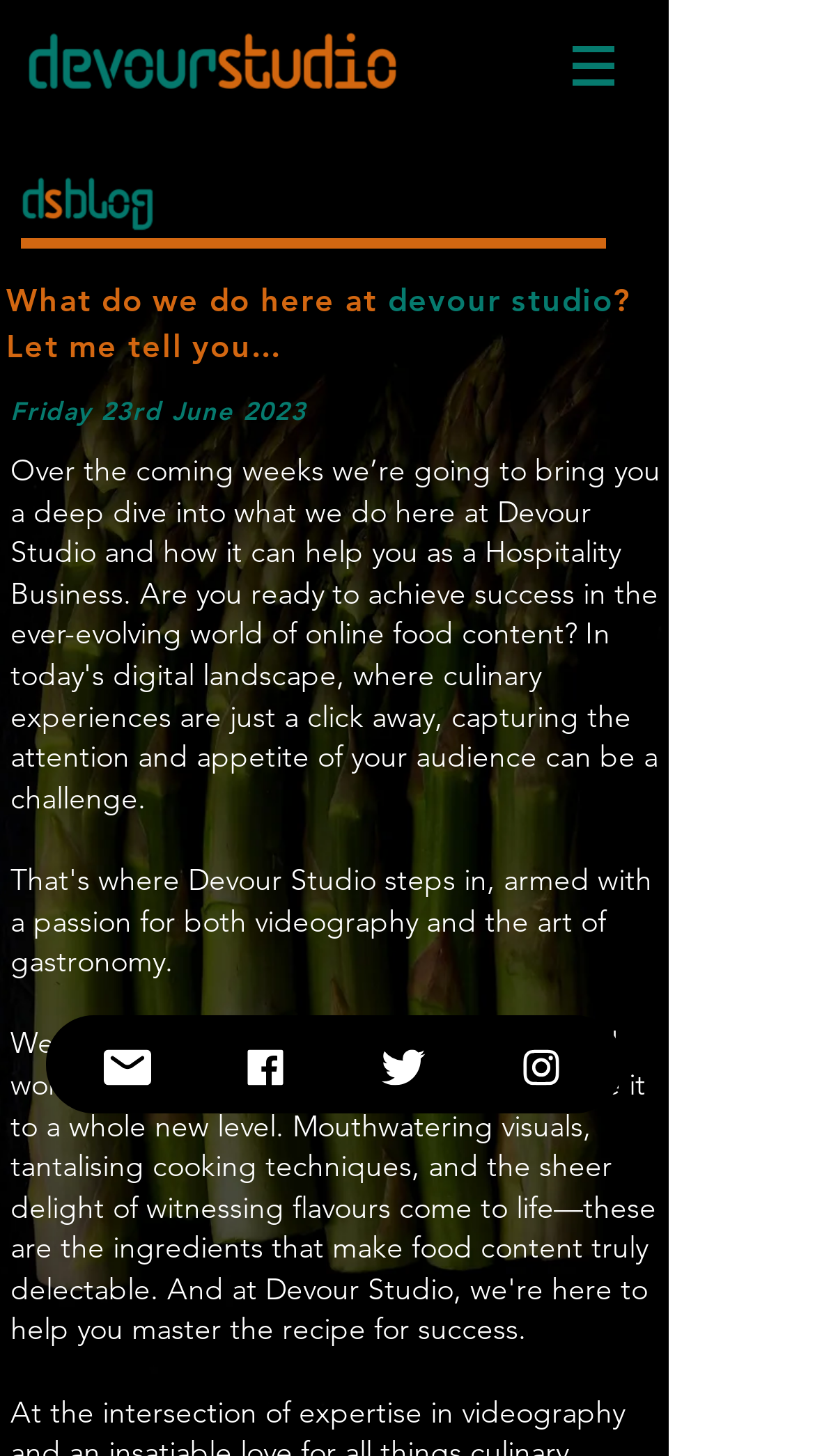Use one word or a short phrase to answer the question provided: 
What is the logo image filename?

DEVOUR LOGO BLOG.png